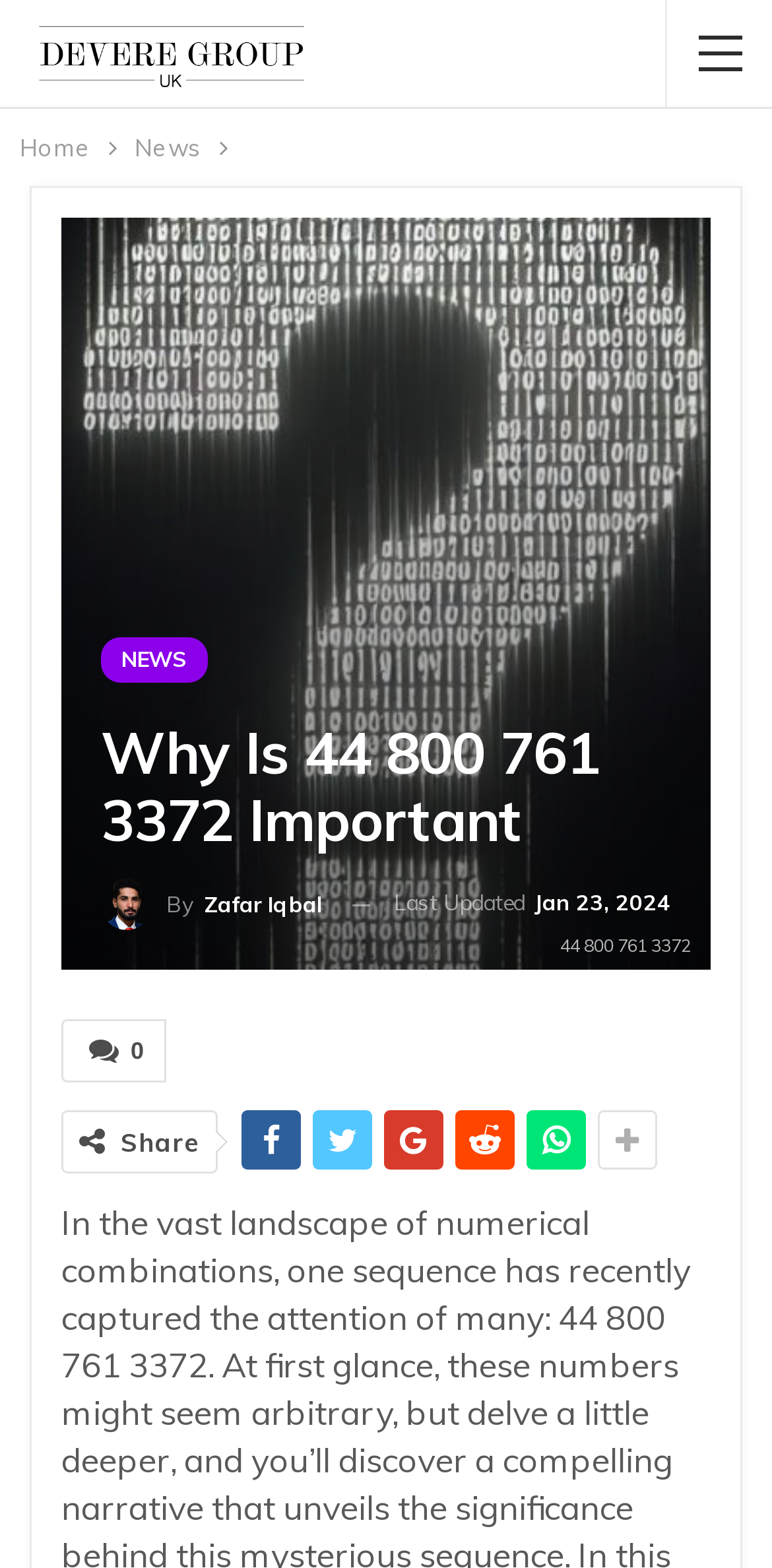Using the description "By Zafar Iqbal", locate and provide the bounding box of the UI element.

[0.131, 0.559, 0.418, 0.593]